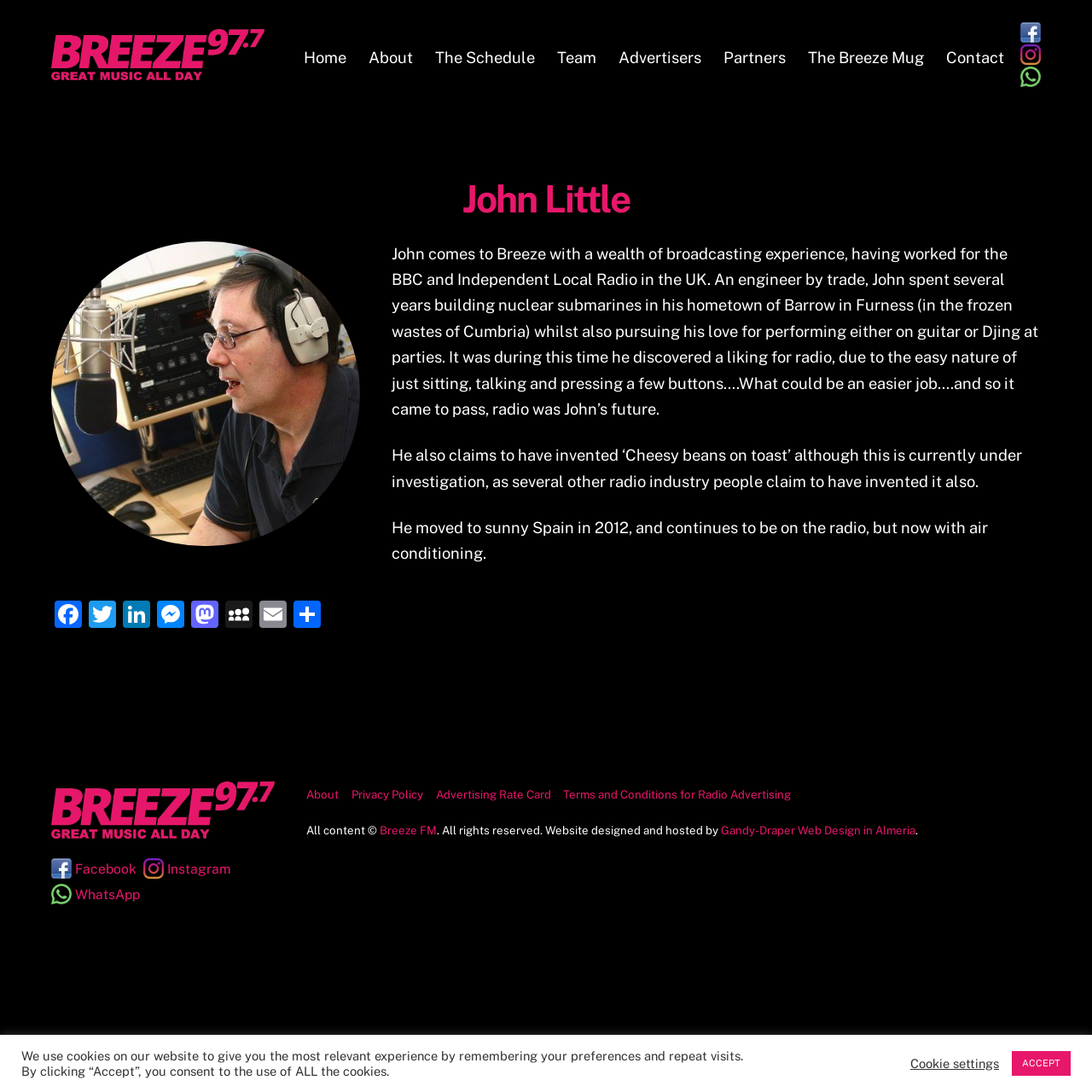What is John Little's claim to fame?
Please respond to the question with a detailed and well-explained answer.

The webpage mentions that John Little claims to have invented 'Cheesy beans on toast', although this is currently under investigation.